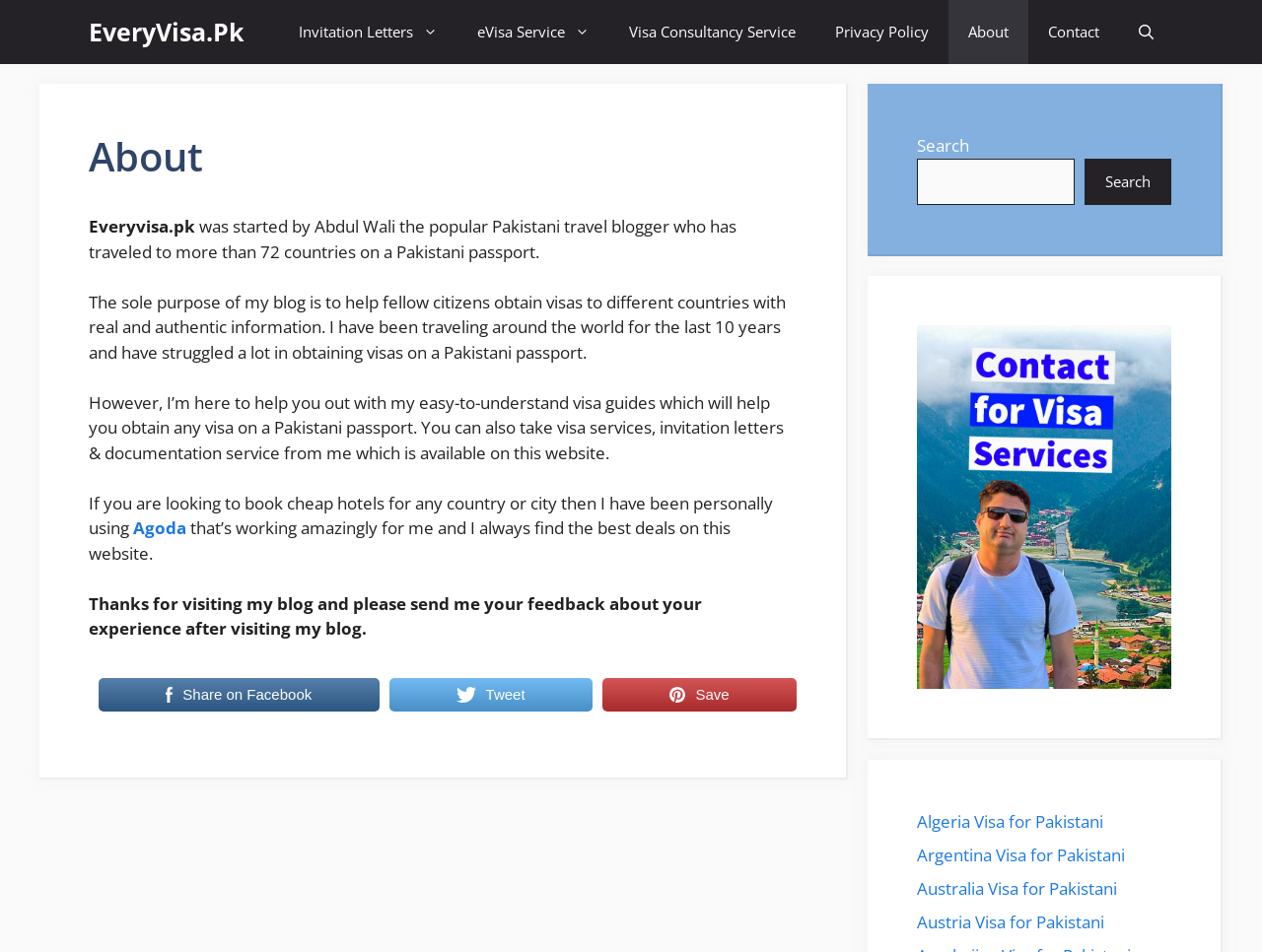Highlight the bounding box coordinates of the region I should click on to meet the following instruction: "Click on the 'Algeria Visa for Pakistani' link".

[0.727, 0.85, 0.874, 0.874]